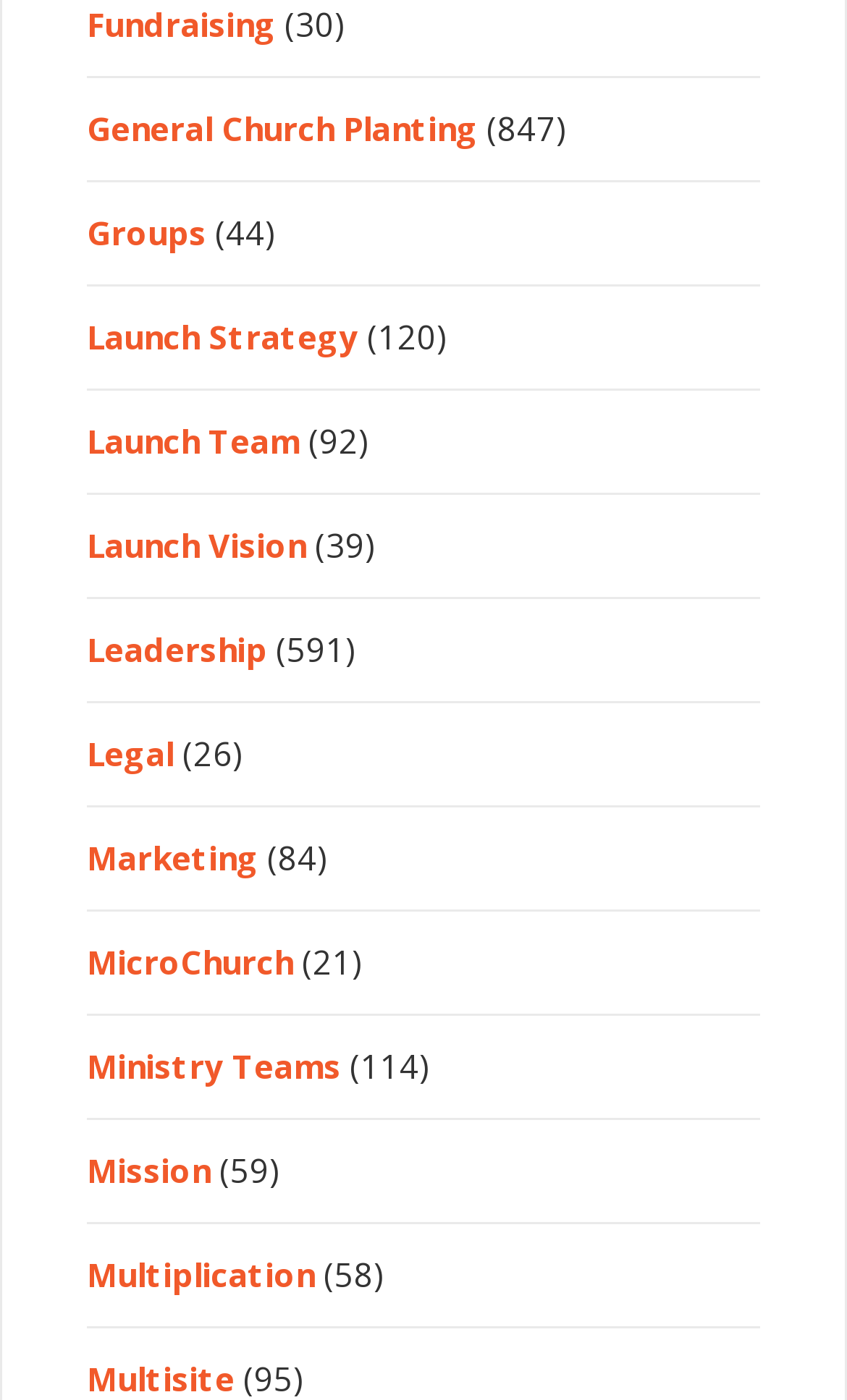Find and provide the bounding box coordinates for the UI element described with: "General Church Planting".

[0.103, 0.076, 0.564, 0.107]